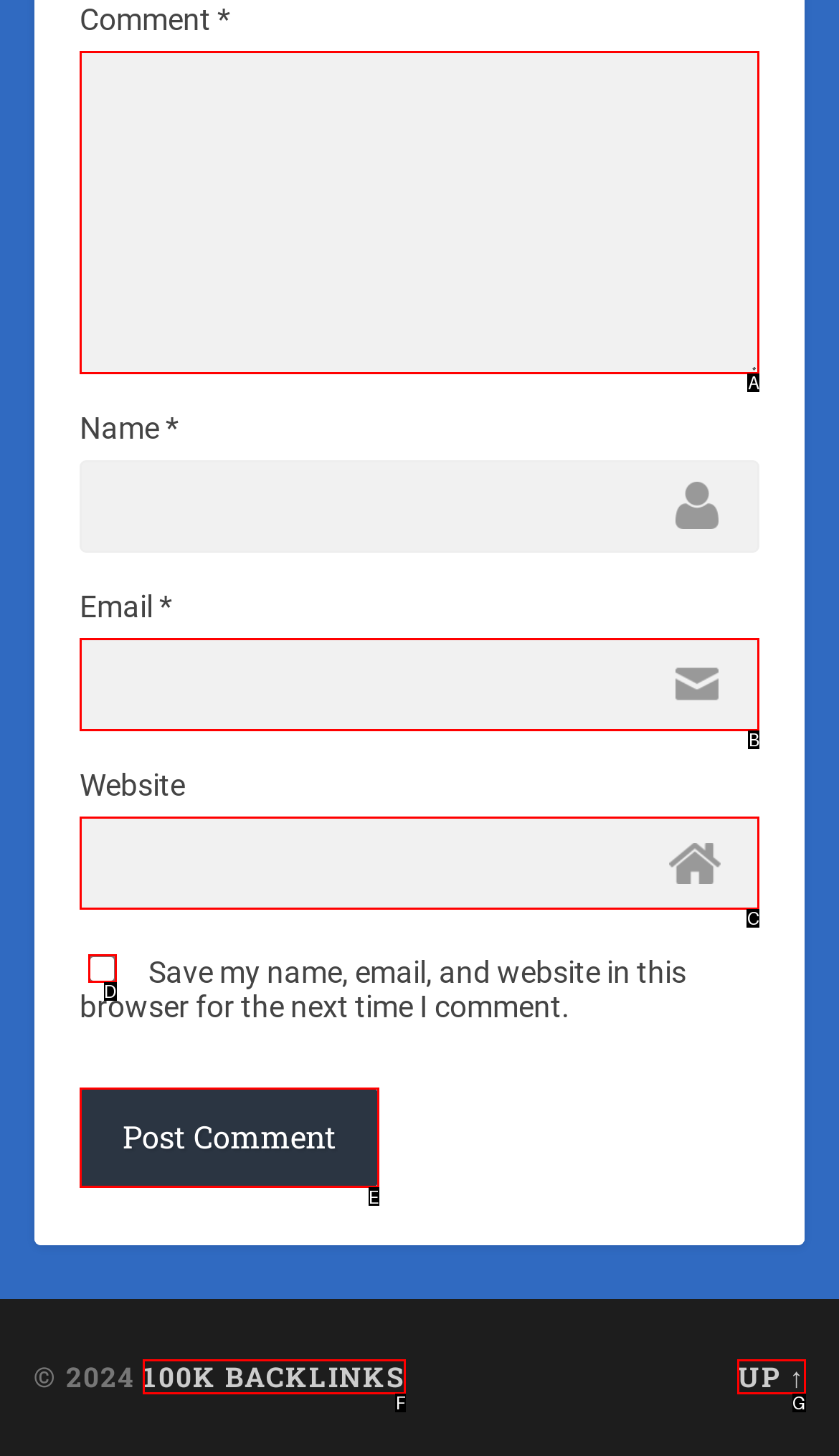Pinpoint the HTML element that fits the description: parent_node: Email * aria-describedby="email-notes" name="email"
Answer by providing the letter of the correct option.

B